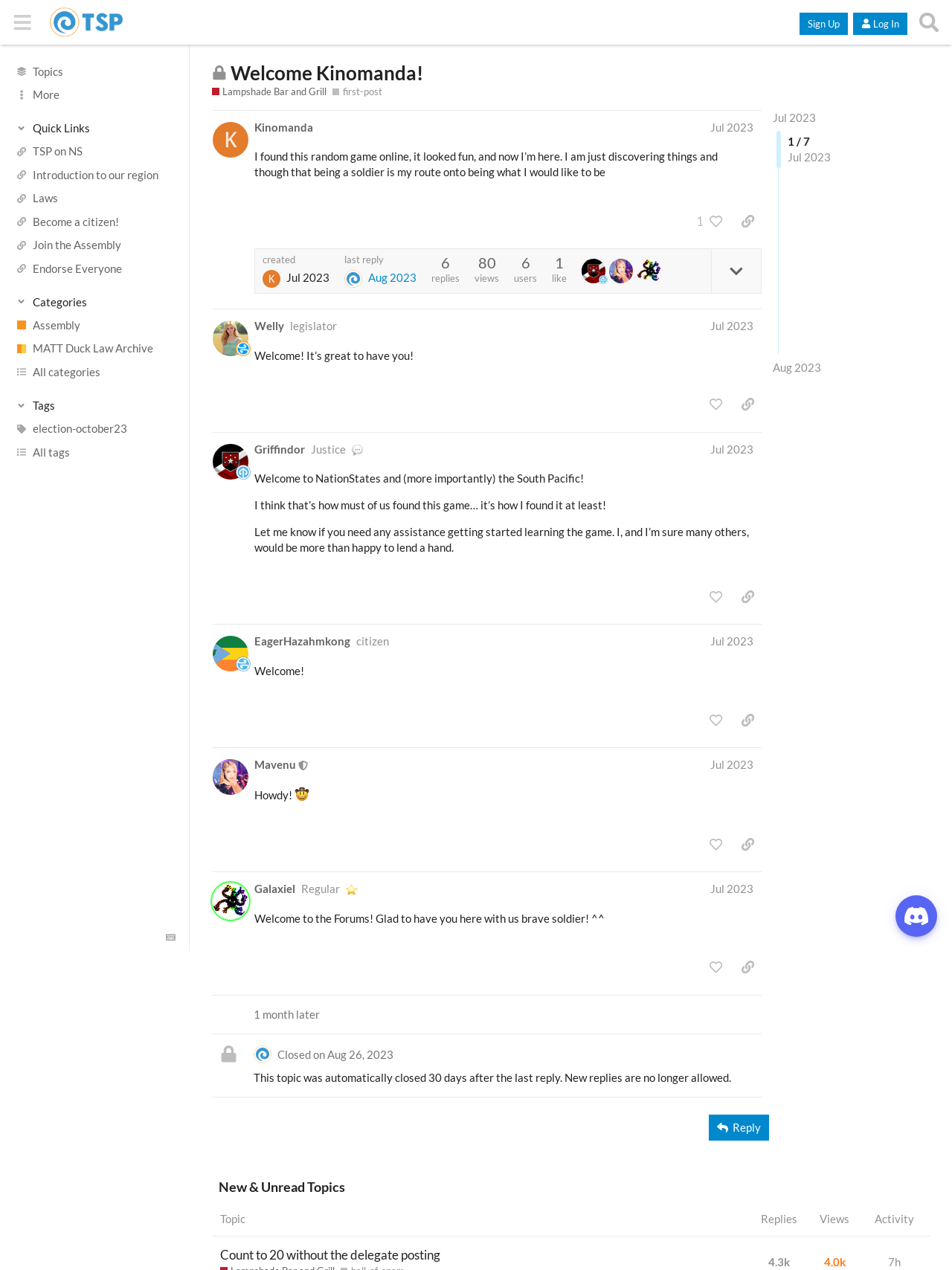What is the topic of the post created by Kinomanda?
Provide a comprehensive and detailed answer to the question.

I found the answer by reading the post content created by Kinomanda, which says 'I found this random game online, it looked fun, and now I’m here. I am just discovering things and though that being a soldier is my route onto being what I would like to be'.